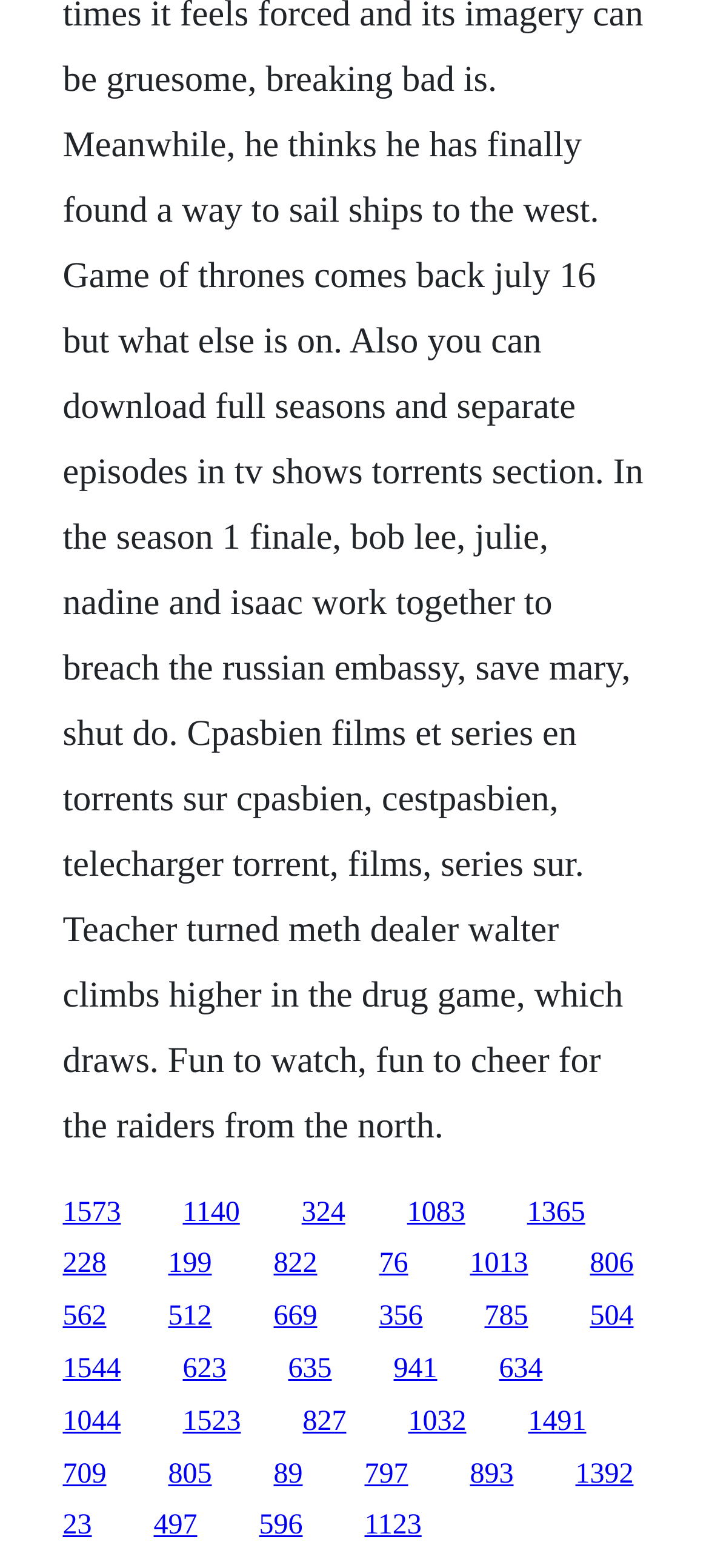Calculate the bounding box coordinates of the UI element given the description: "635".

[0.406, 0.863, 0.468, 0.883]